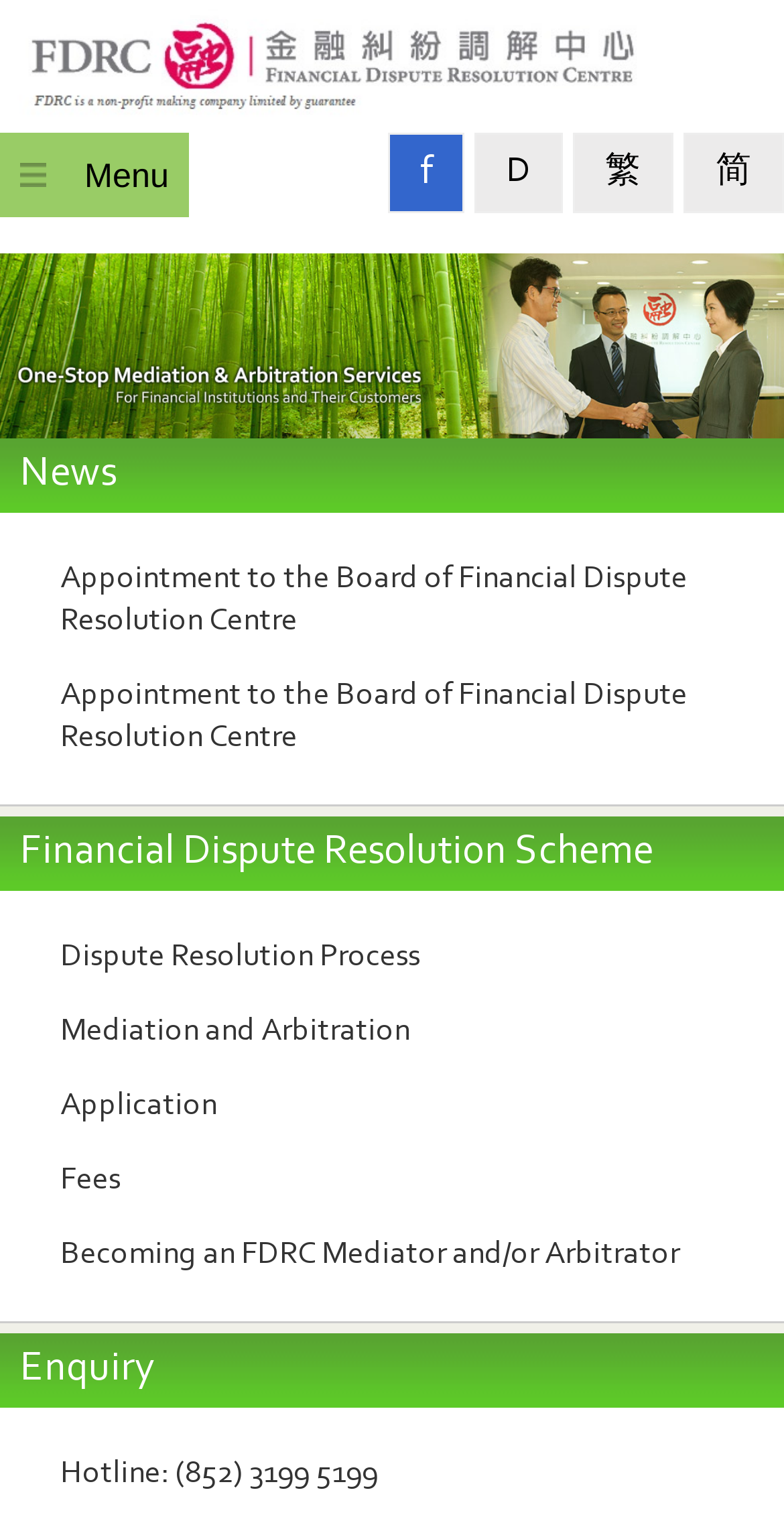Based on the element description: "Desktop Version", identify the bounding box coordinates for this UI element. The coordinates must be four float numbers between 0 and 1, listed as [left, top, right, bottom].

[0.608, 0.088, 0.715, 0.139]